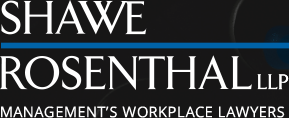Generate a detailed caption that encompasses all aspects of the image.

The image features the logo of Shawe Rosenthal LLP, a law firm specializing in workplace law for management. The design prominently displays the firm’s name, "SHAWE ROSENTHAL LLP," in bold, white letters against a dark background, emphasizing professionalism and authority in the legal field. Below the firm's name, the tagline “MANAGEMENT’S WORKPLACE LAWYERS” reinforces their focus on representing employers in labor and employment matters, highlighting their expertise in advising management on workplace issues. The logo's clean and modern aesthetics reflect the firm’s commitment to providing quality legal services.